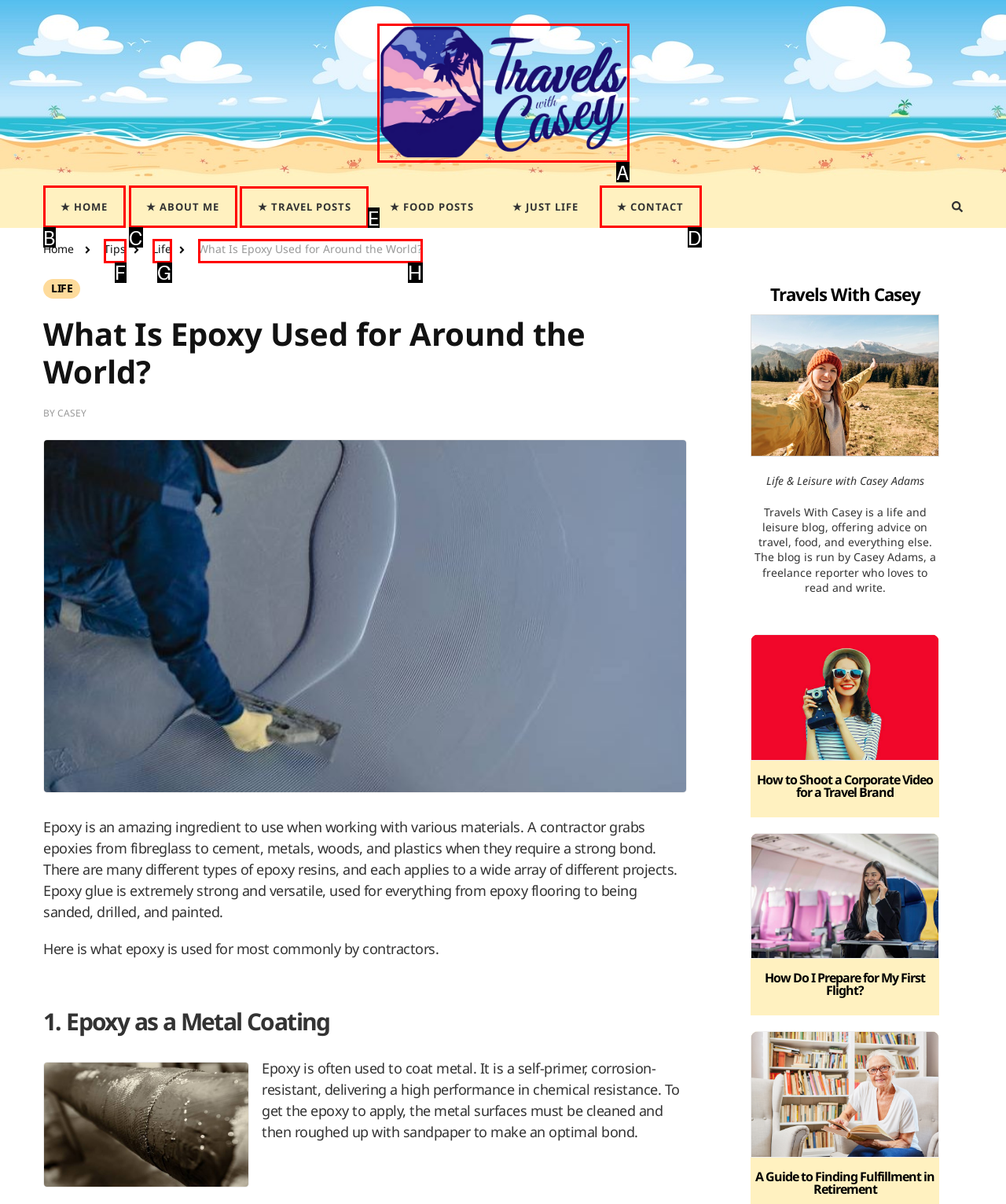To complete the task: Explore the 'TRAVEL POSTS' section, select the appropriate UI element to click. Respond with the letter of the correct option from the given choices.

E